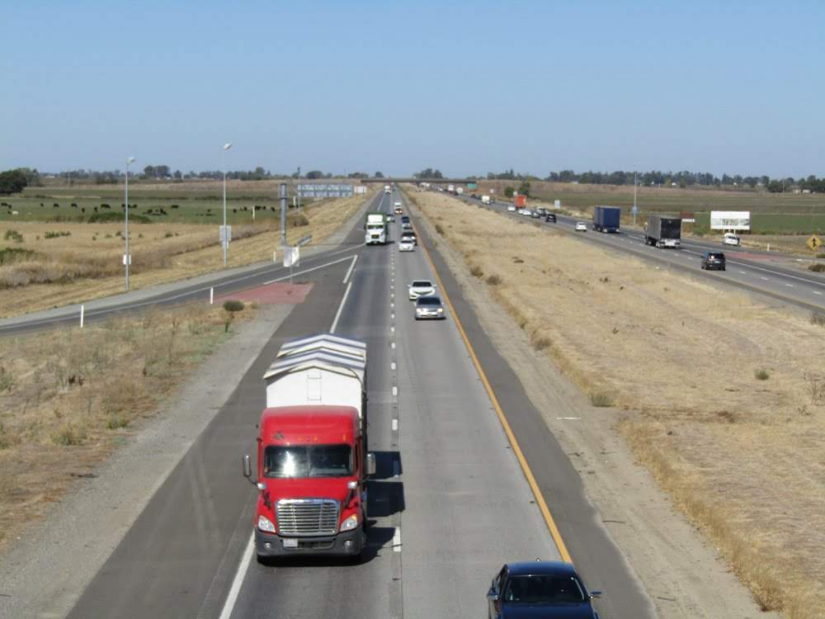Please provide a comprehensive response to the question below by analyzing the image: 
What surrounds the highway?

The caption describes the scene as having 'expansive fields, partially dry, emphasizing the rural landscape surrounding the road', indicating that the highway is flanked by large areas of fields.